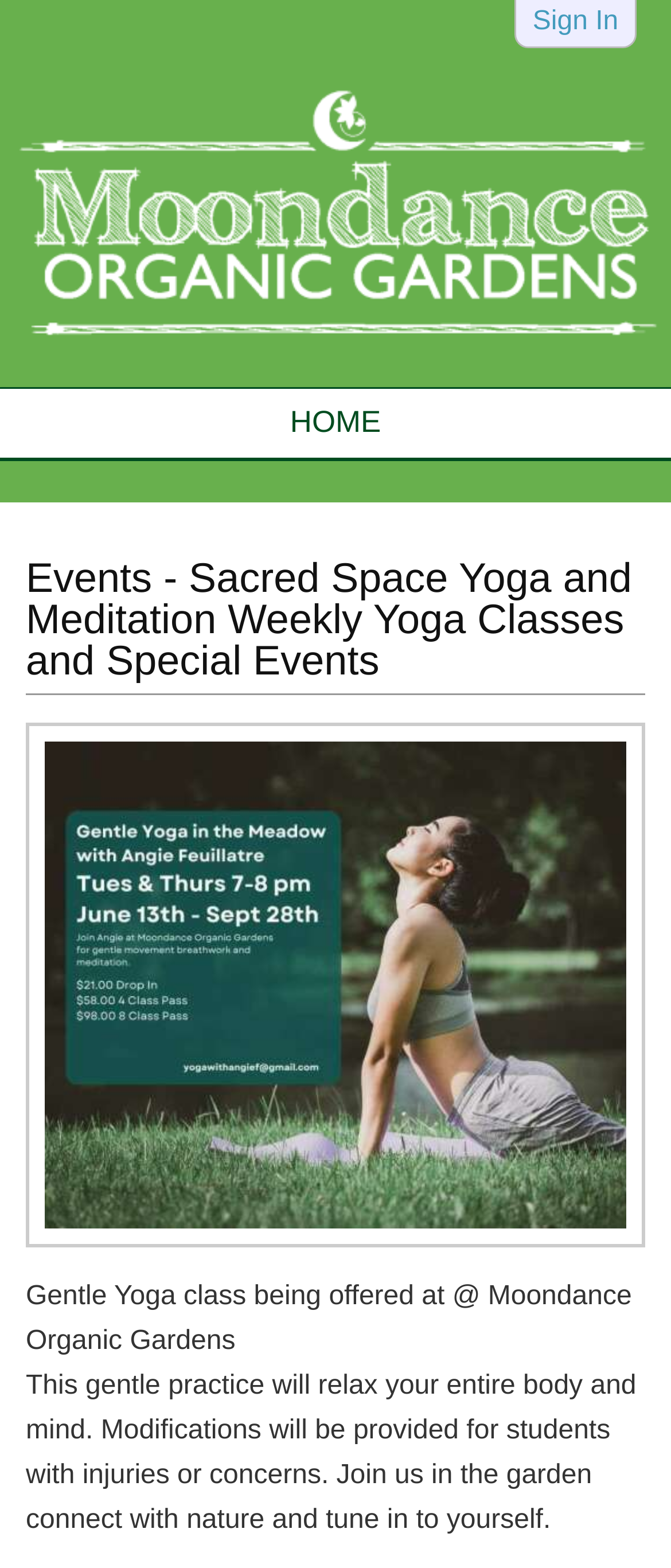What is the purpose of the yoga class?
Using the visual information from the image, give a one-word or short-phrase answer.

To relax the entire body and mind